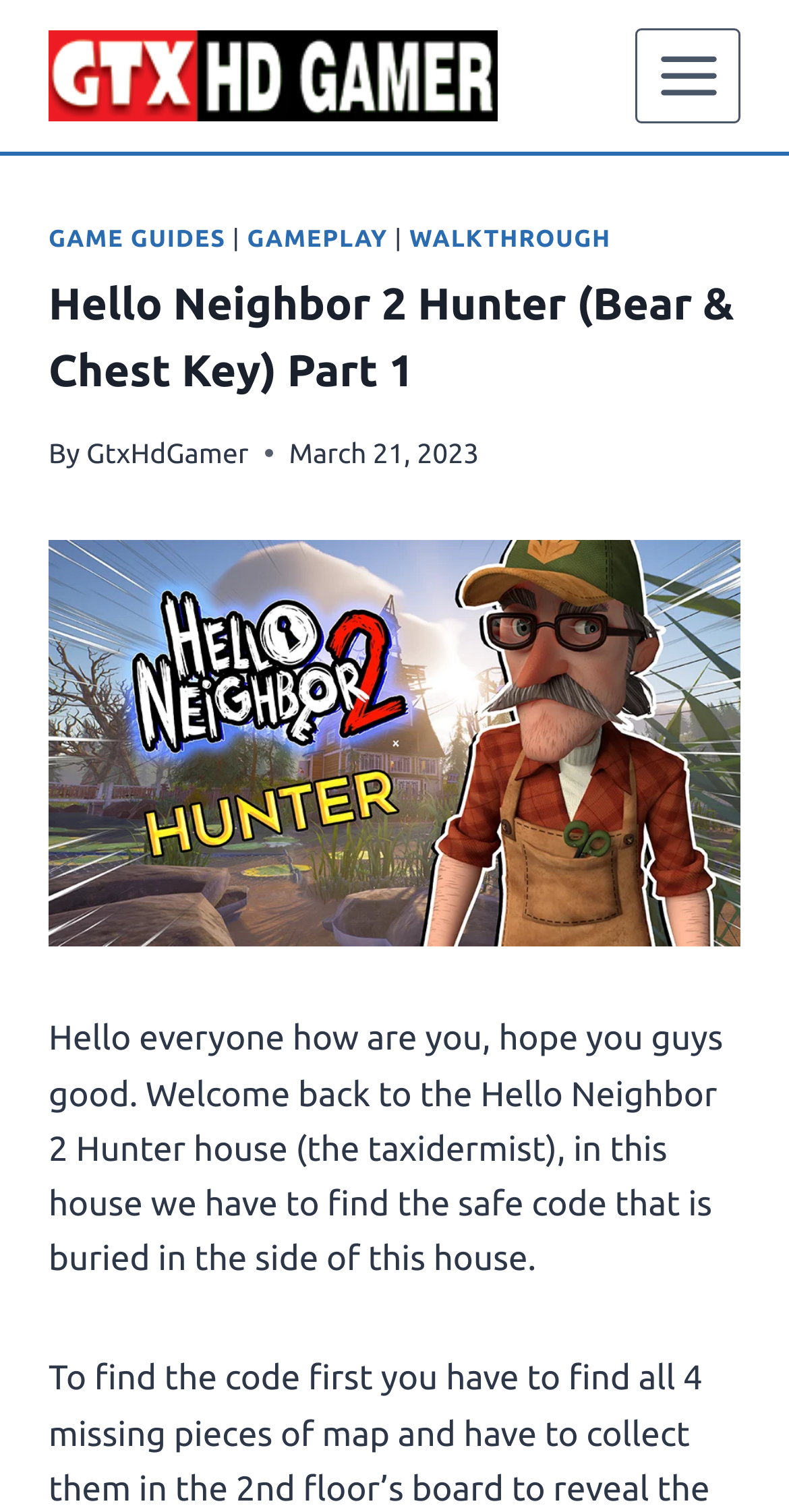Locate the bounding box coordinates of the UI element described by: "GtxHdGamer". The bounding box coordinates should consist of four float numbers between 0 and 1, i.e., [left, top, right, bottom].

[0.109, 0.288, 0.315, 0.31]